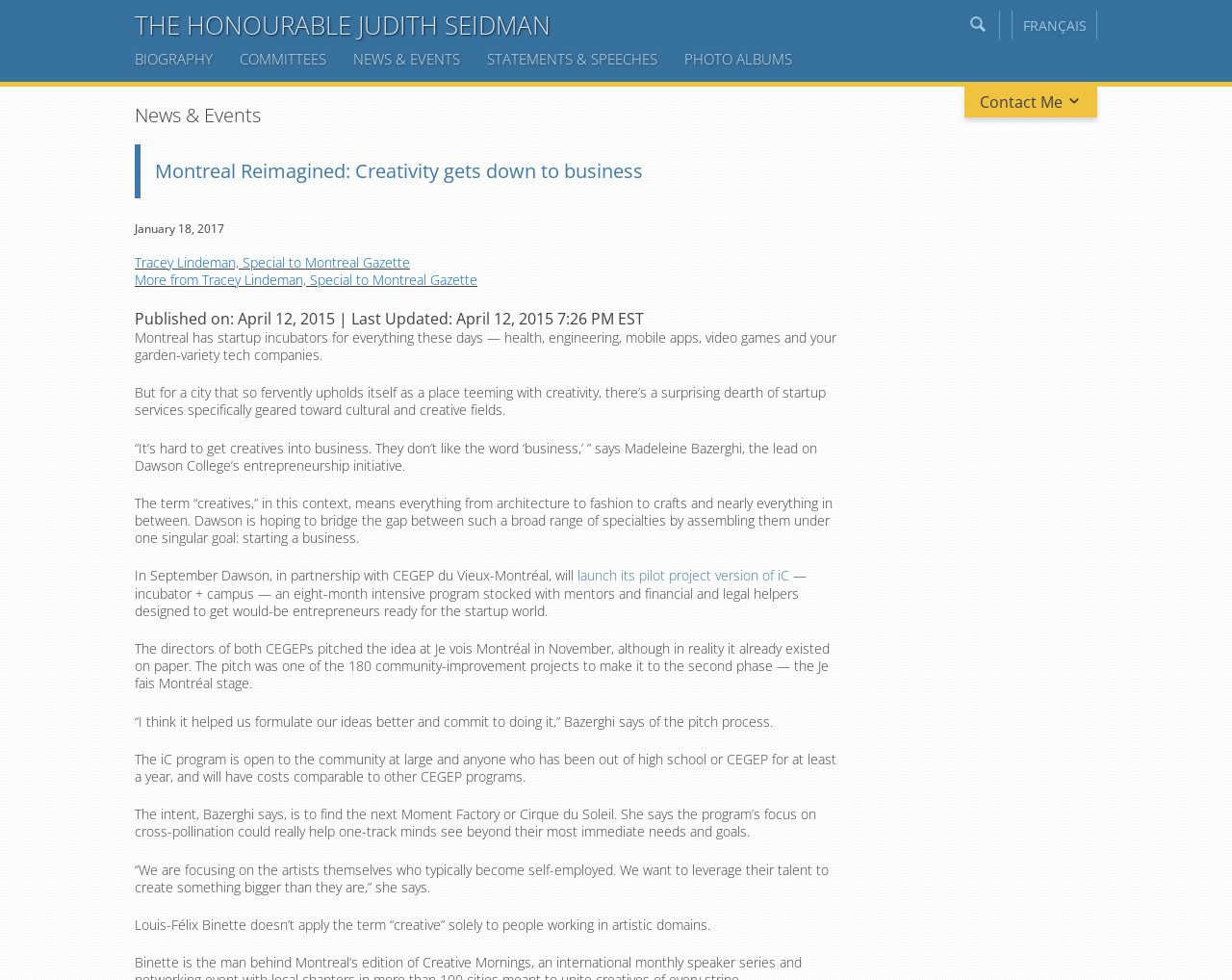Utilize the details in the image to thoroughly answer the following question: What is the email address of Judith Seidman?

I found the answer by looking at the link element 'Judith.Seidman@sen.parl.gc.ca' which has a bounding box coordinate of [0.634, 0.282, 0.815, 0.304] and is located under the 'Email' heading.